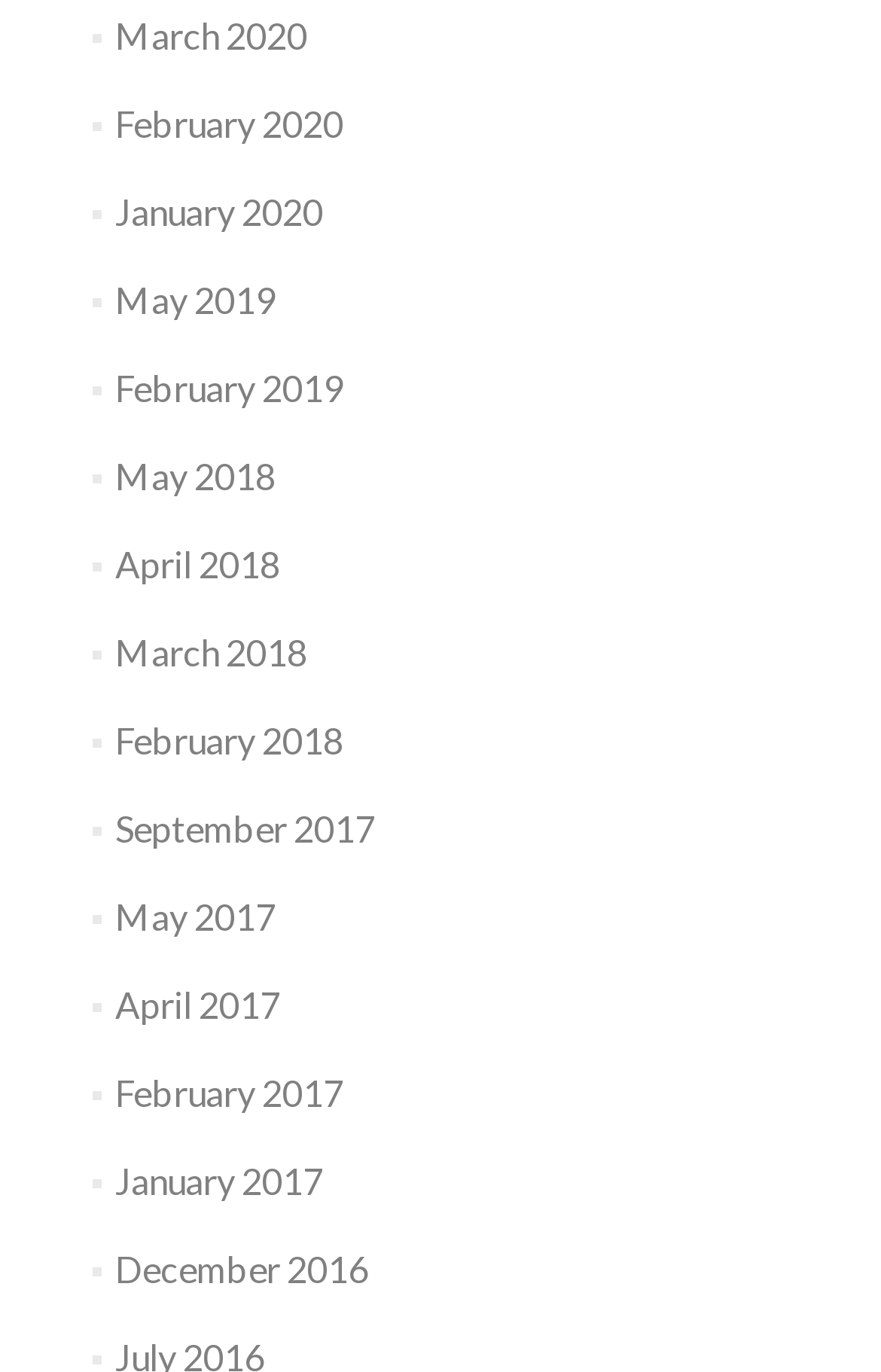Refer to the image and offer a detailed explanation in response to the question: How many years are represented on this webpage?

I looked at the links on the webpage and found that there are five years represented, which are 2016, 2017, 2018, 2019, and 2020.